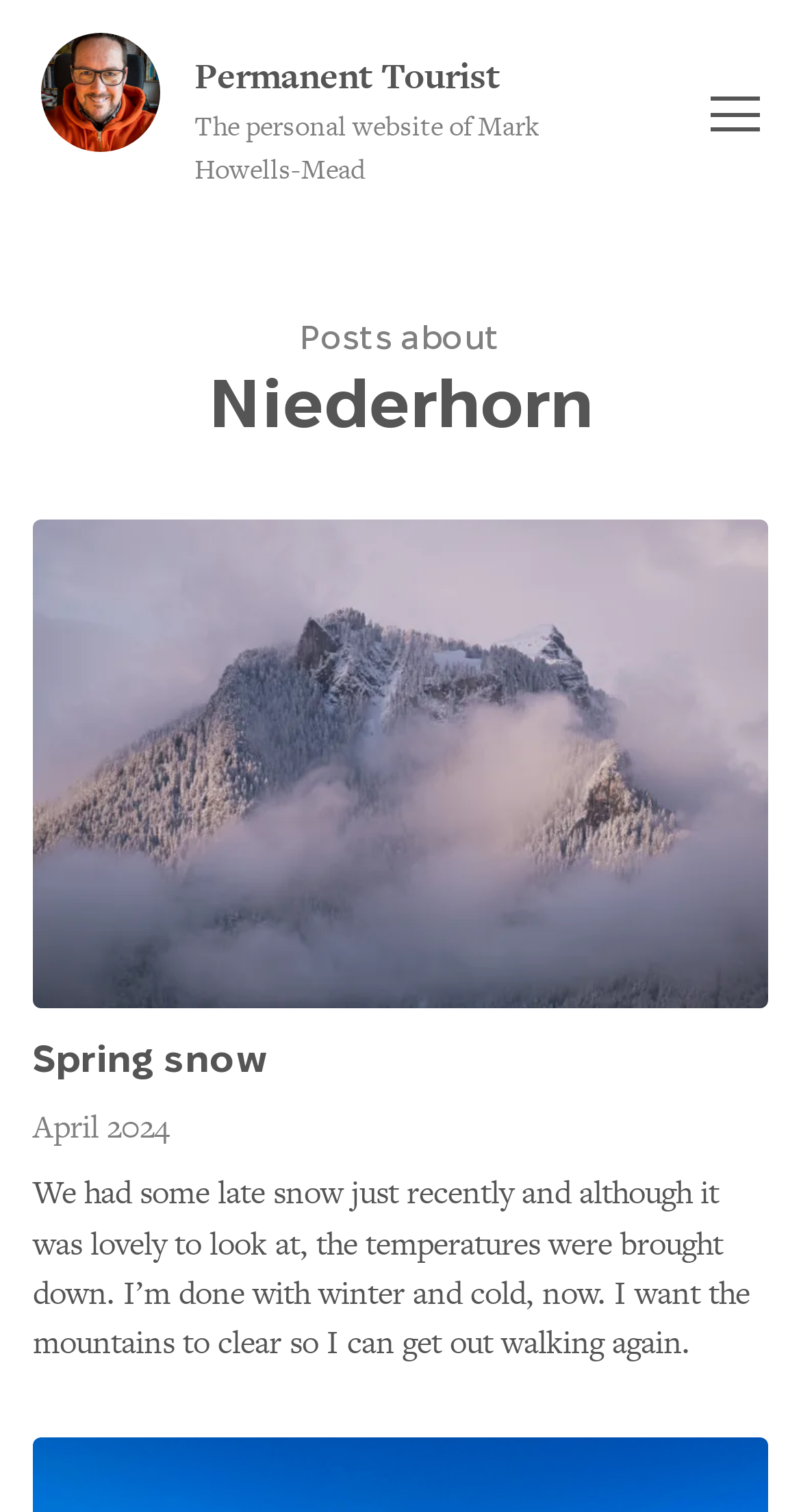What is the topic of the first blog post?
Answer with a single word or short phrase according to what you see in the image.

Spring snow